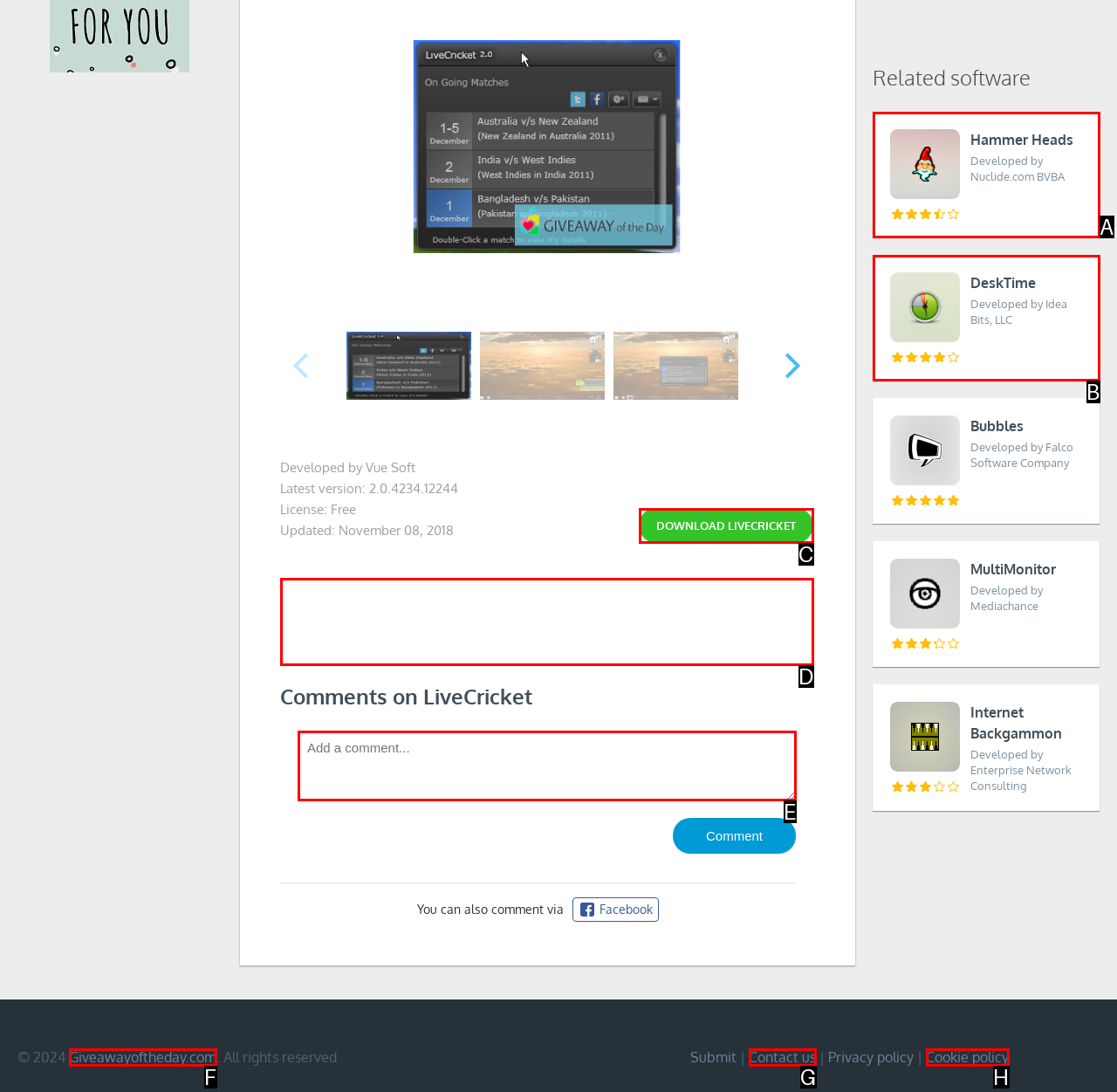Determine which UI element matches this description: March 2024
Reply with the appropriate option's letter.

None